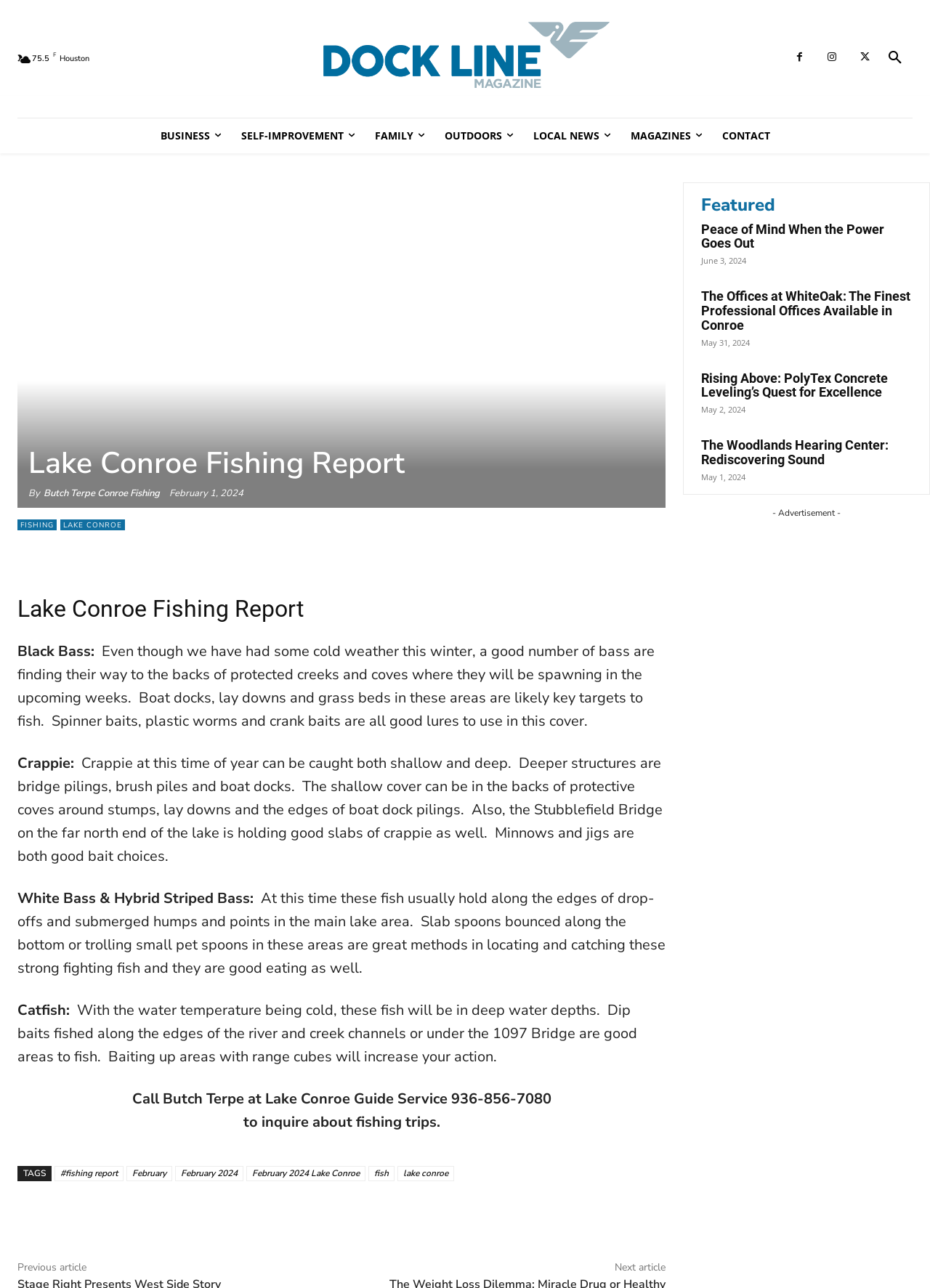Determine the bounding box coordinates (top-left x, top-left y, bottom-right x, bottom-right y) of the UI element described in the following text: lake conroe

[0.427, 0.905, 0.488, 0.917]